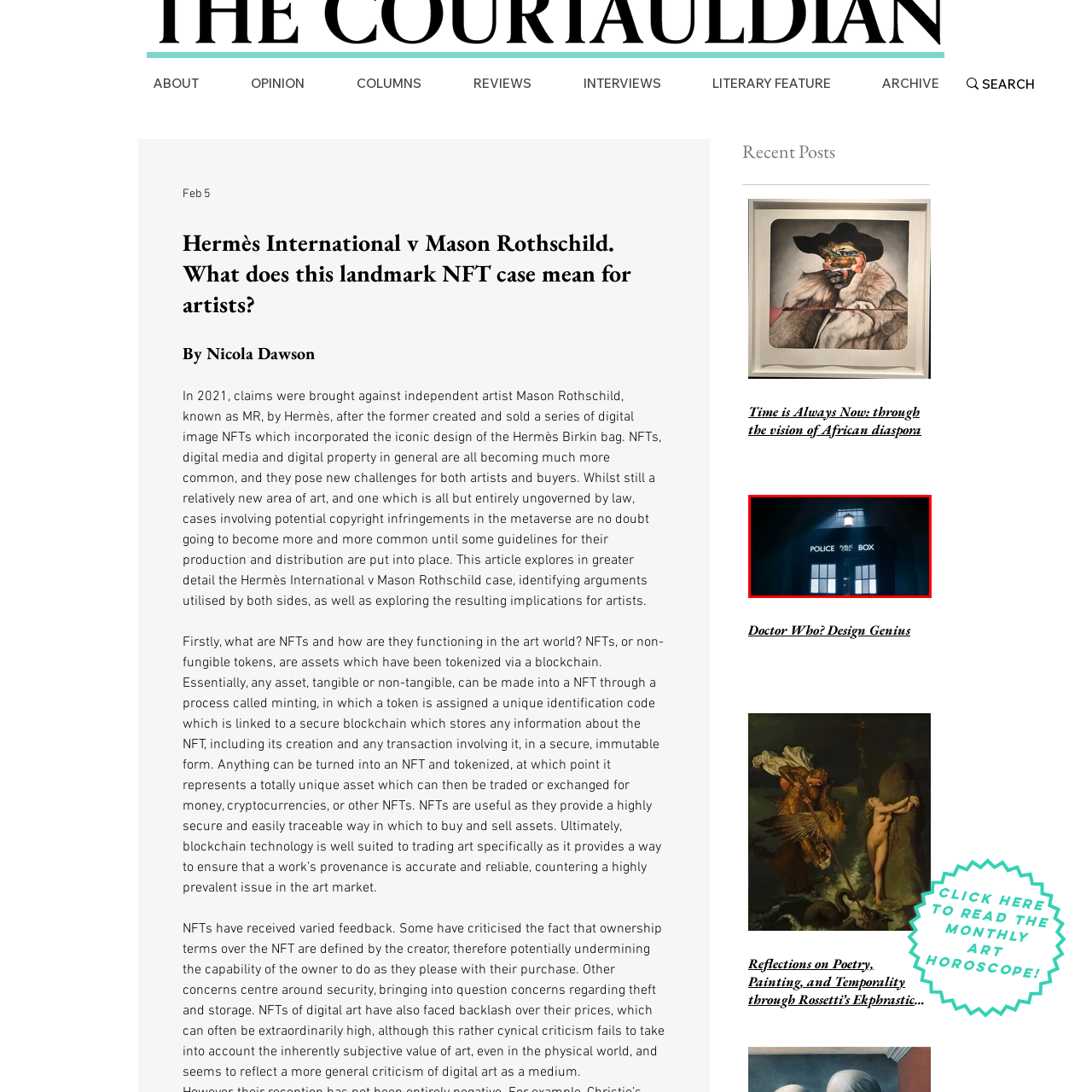Offer an in-depth description of the scene contained in the red rectangle.

The image features the iconic TARDIS from the television series "Doctor Who." The blue British police box, standing brightly against a darker backdrop, is illuminated by soft light that highlights its distinct features. The top sign reads "POLICE" above "PUBLIC CALL BOX," capturing the nostalgic design typical of 1960s Britain. This emblematic structure serves as a time machine, central to the show's narrative, symbolizing adventure and the exploration of time and space. The atmosphere is mysterious and inviting, inviting fans and newcomers alike to step into a world of intergalactic journeys and thrilling escapades.